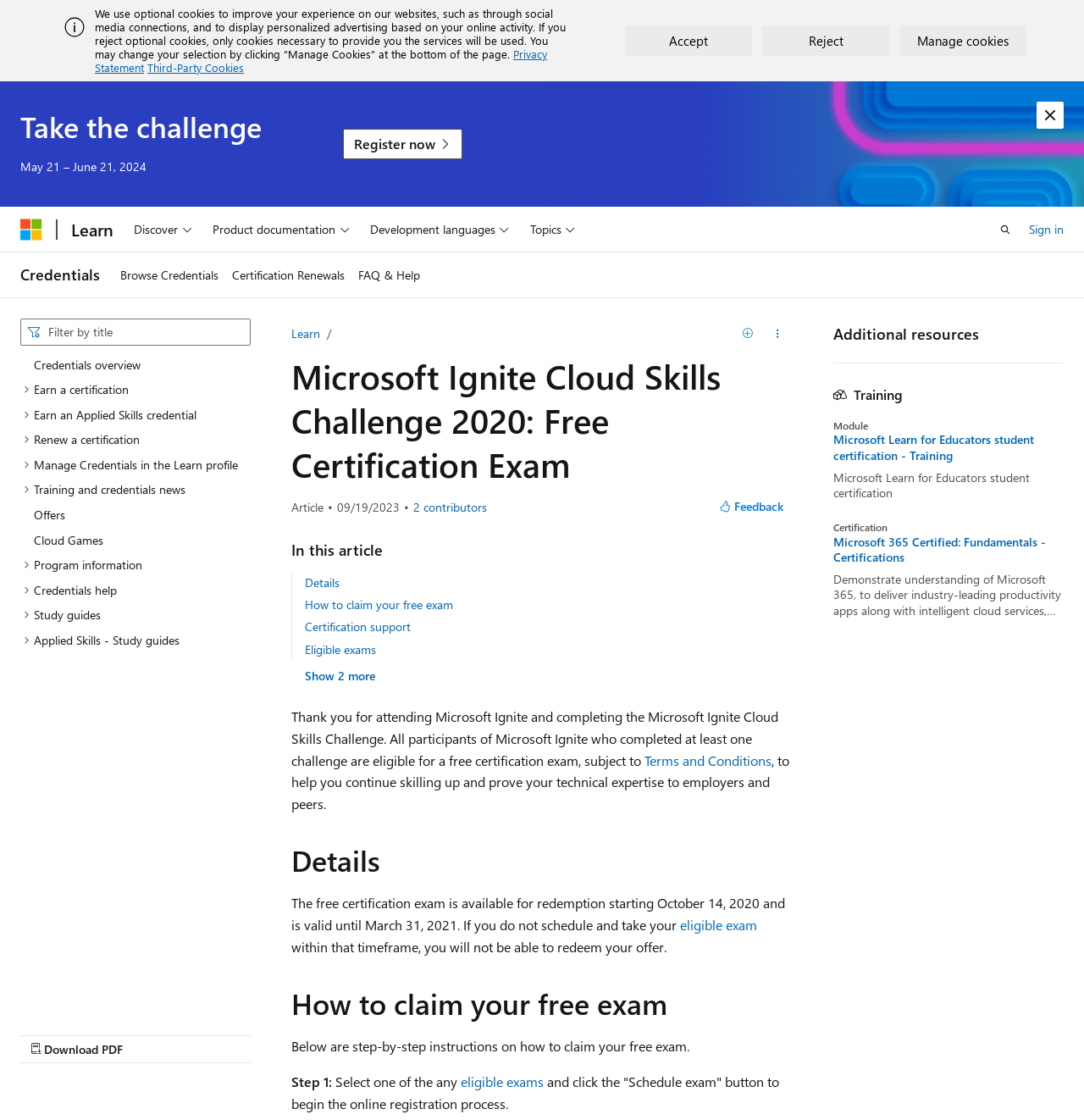Find the bounding box of the UI element described as follows: "eligible exam".

[0.627, 0.818, 0.698, 0.834]